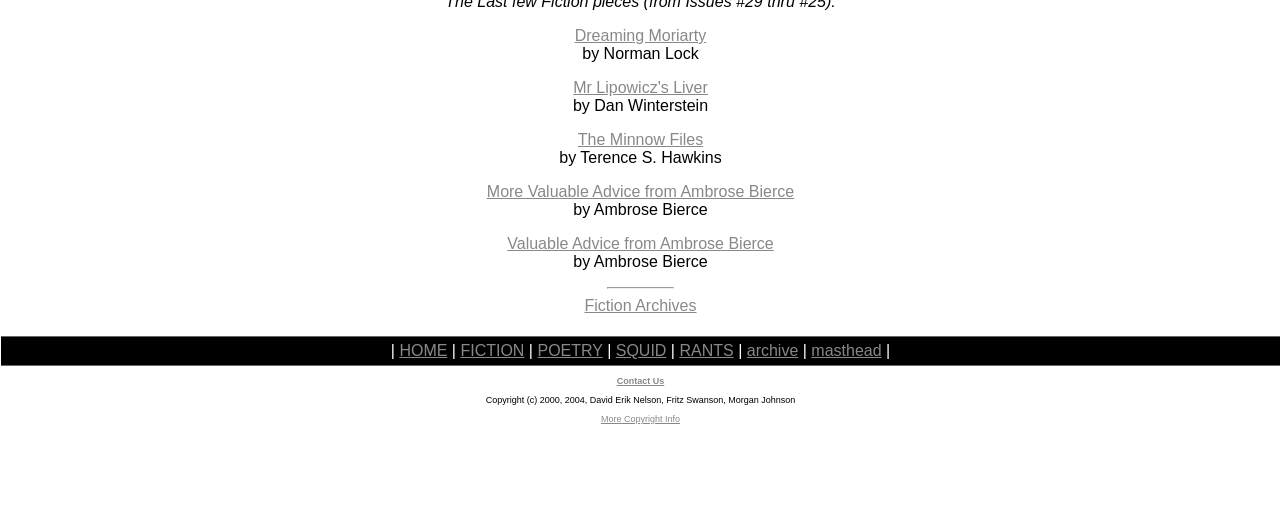Locate the bounding box coordinates of the element that should be clicked to fulfill the instruction: "go to Fiction Archives".

[0.457, 0.578, 0.544, 0.611]